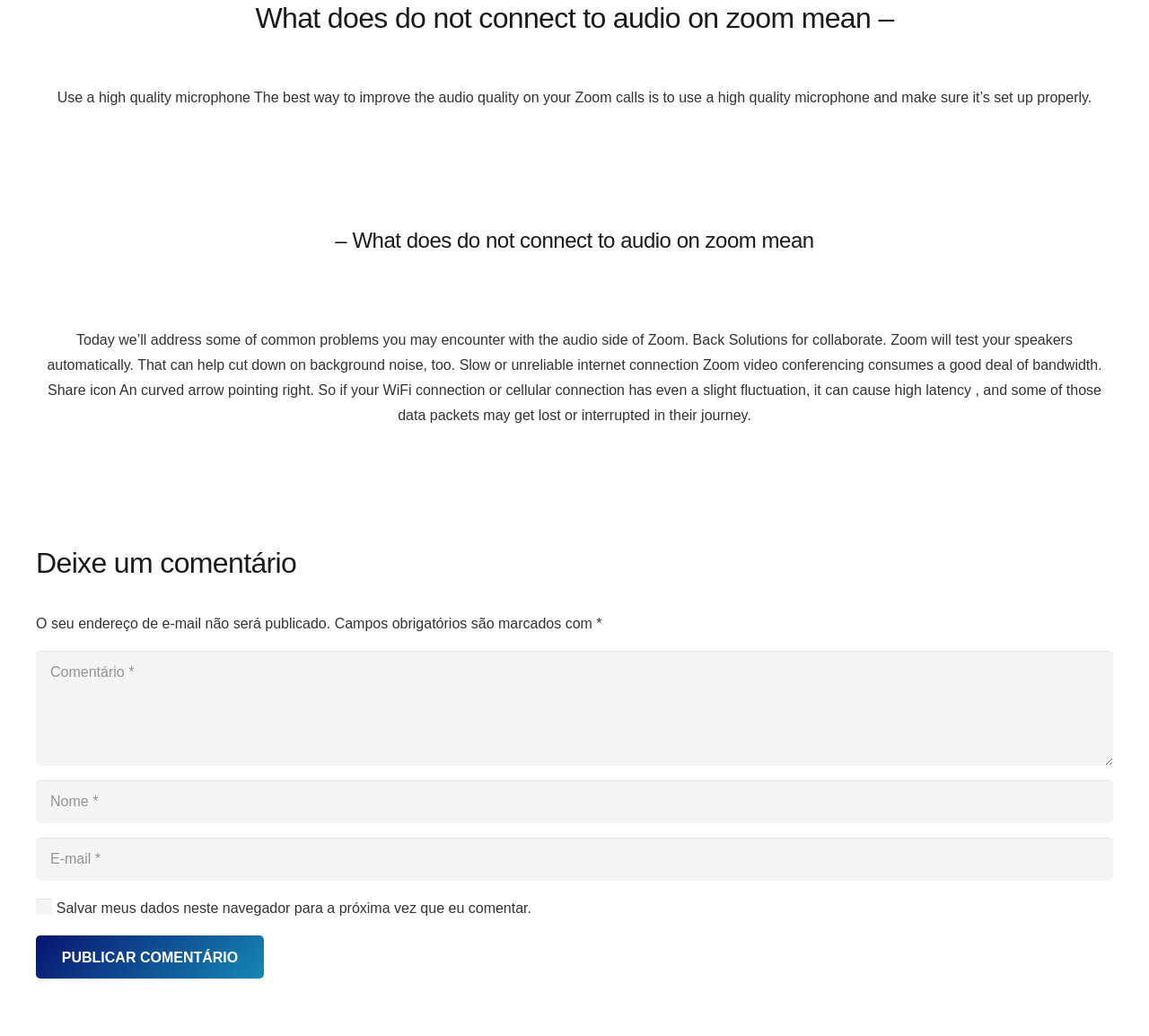Identify the bounding box coordinates for the UI element mentioned here: "Publicar comentário". Provide the coordinates as four float values between 0 and 1, i.e., [left, top, right, bottom].

[0.031, 0.903, 0.23, 0.945]